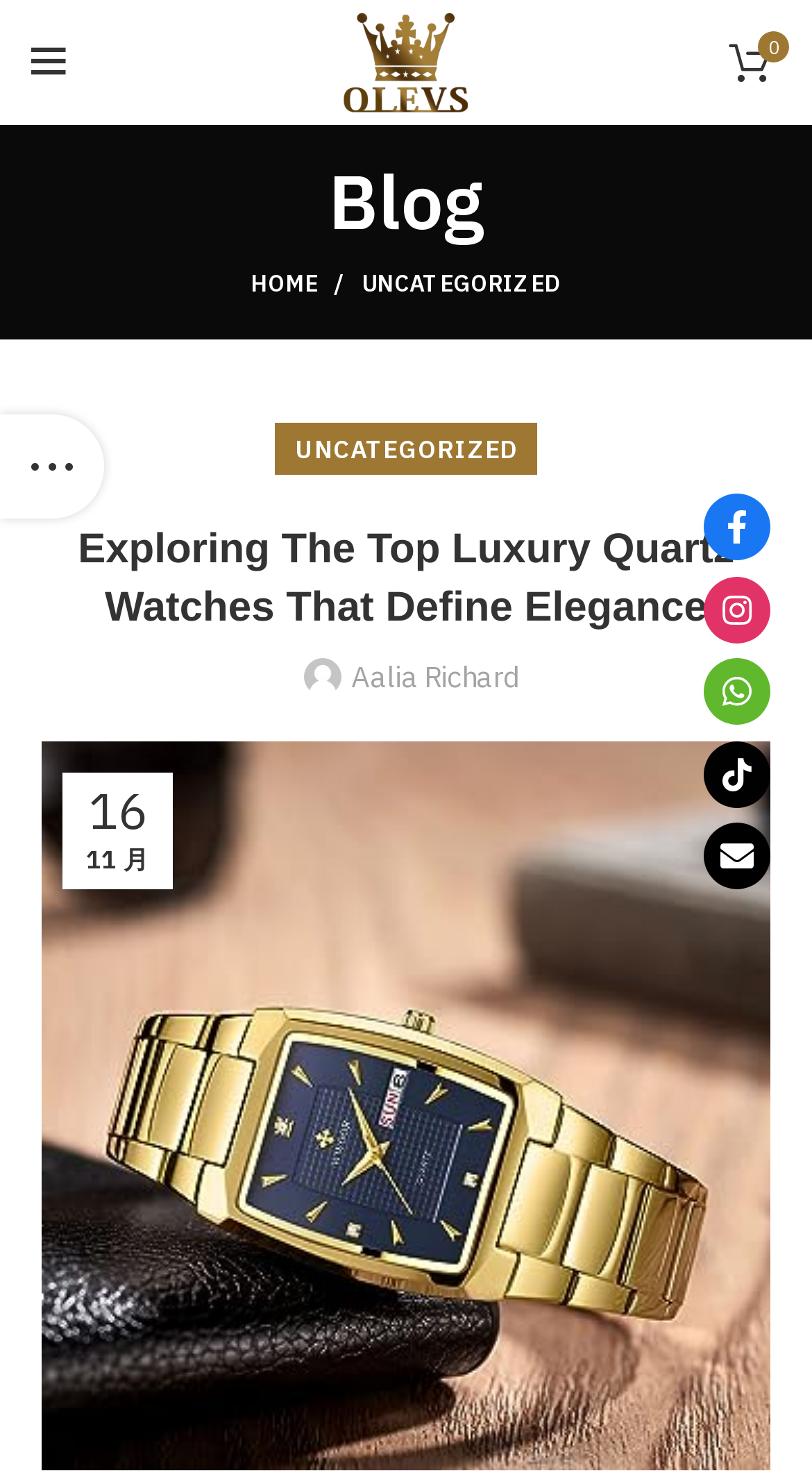Extract the main heading text from the webpage.

Exploring The Top Luxury Quartz Watches That Define Elegance